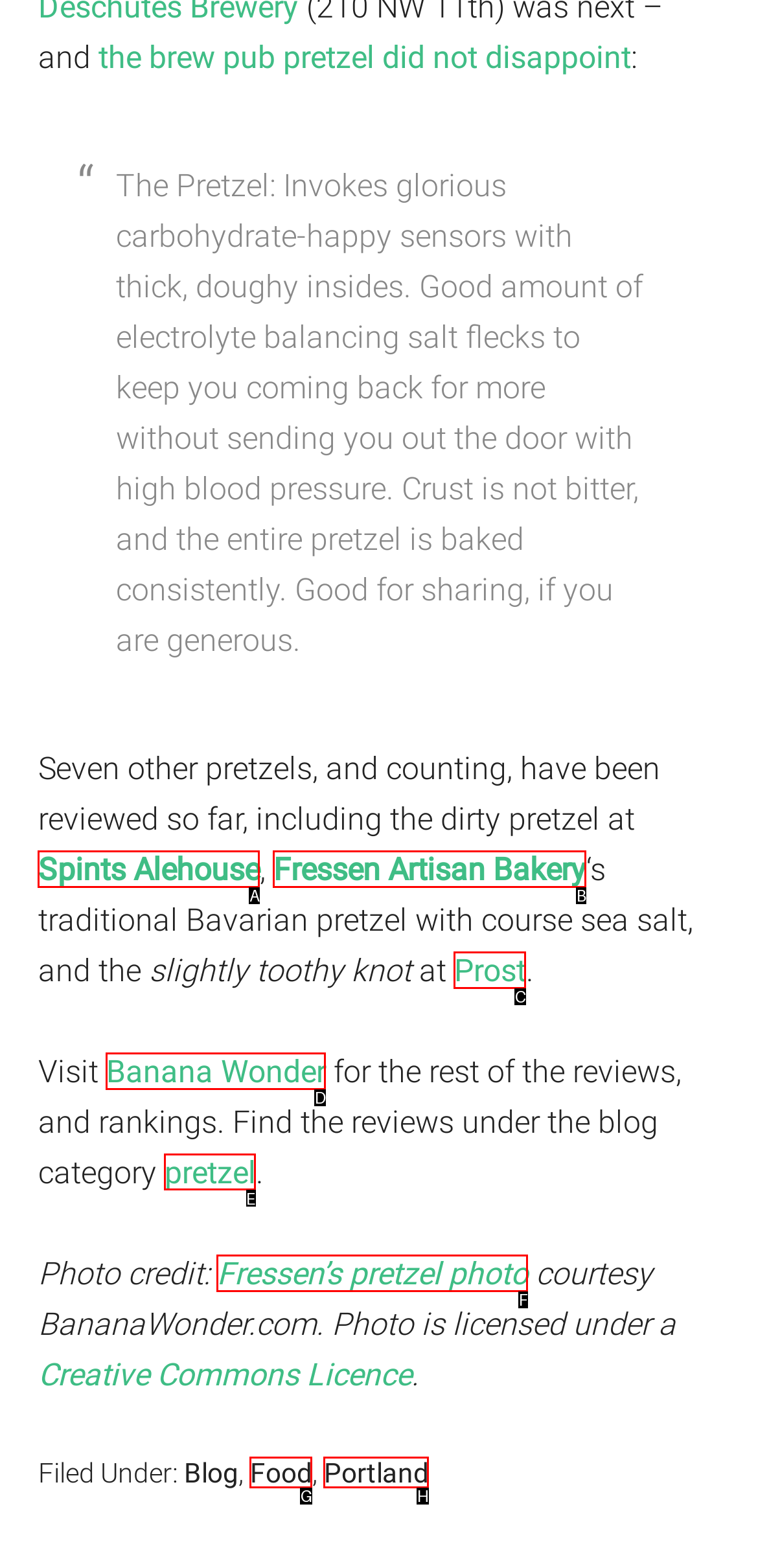Select the proper UI element to click in order to perform the following task: Check out the blog category for more reviews and rankings. Indicate your choice with the letter of the appropriate option.

E